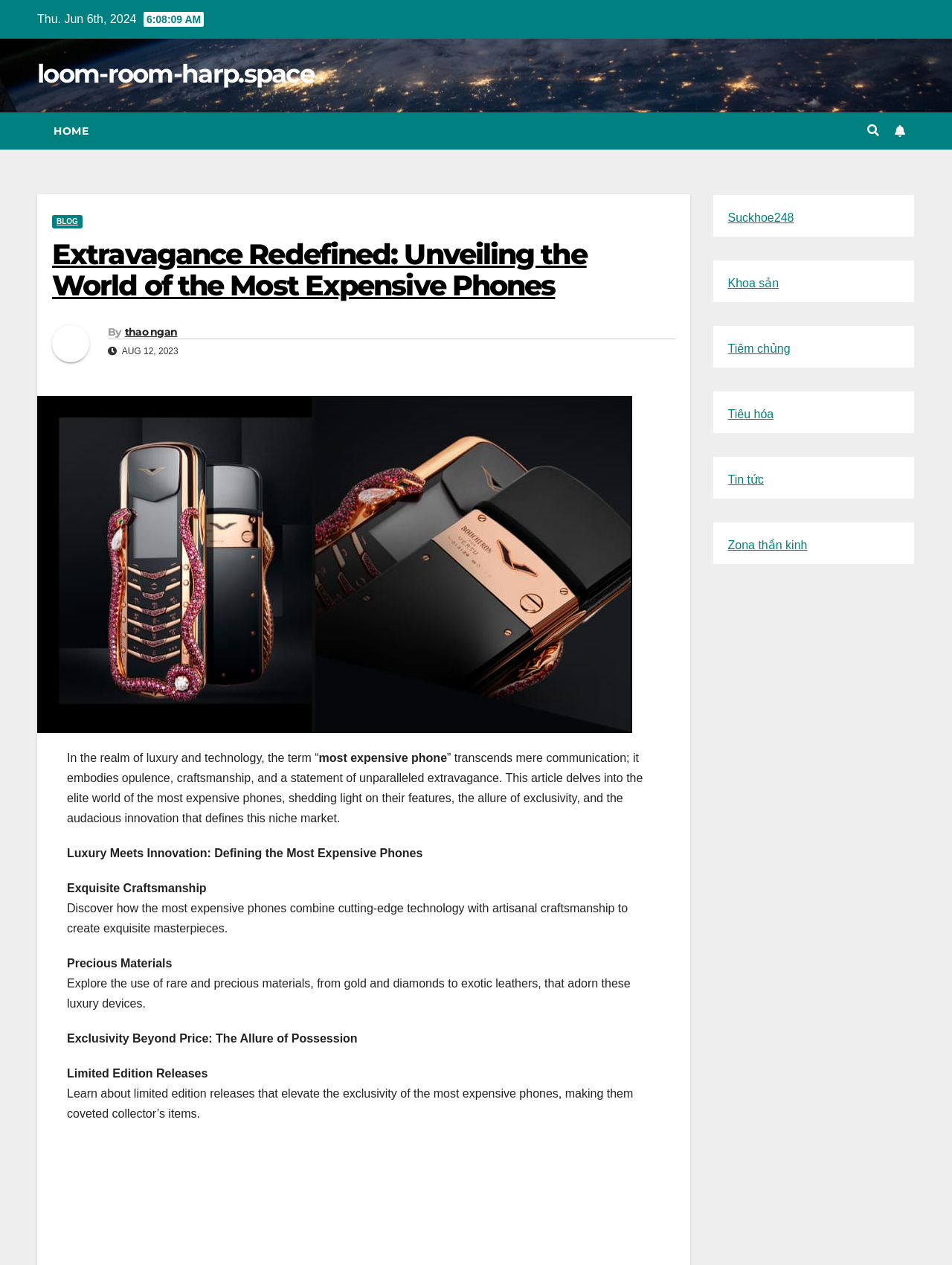What is the date of the article?
Using the image provided, answer with just one word or phrase.

AUG 12, 2023